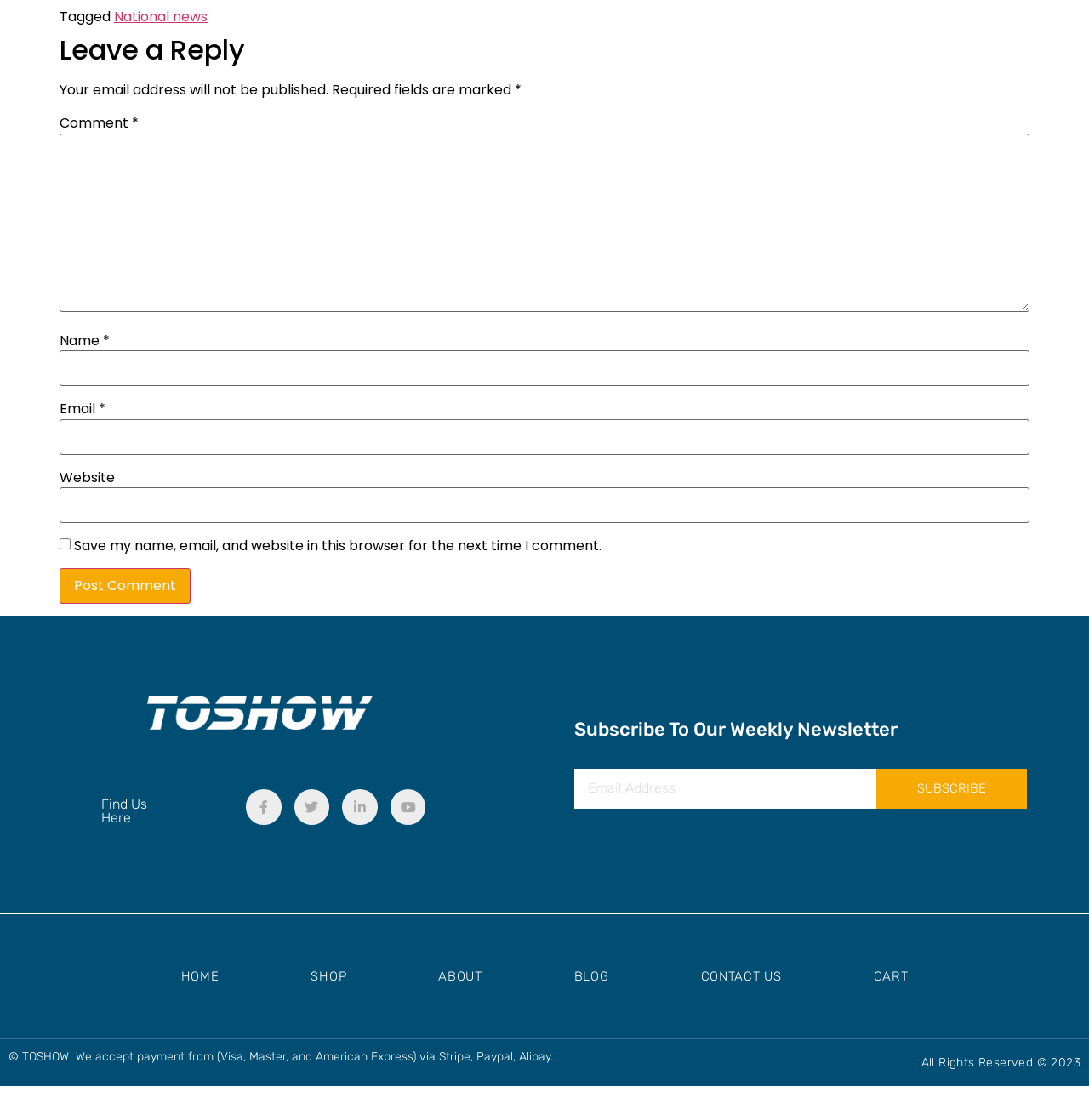Calculate the bounding box coordinates for the UI element based on the following description: "November 2022 Newsletter: Nourishment". Ensure the coordinates are four float numbers between 0 and 1, i.e., [left, top, right, bottom].

None